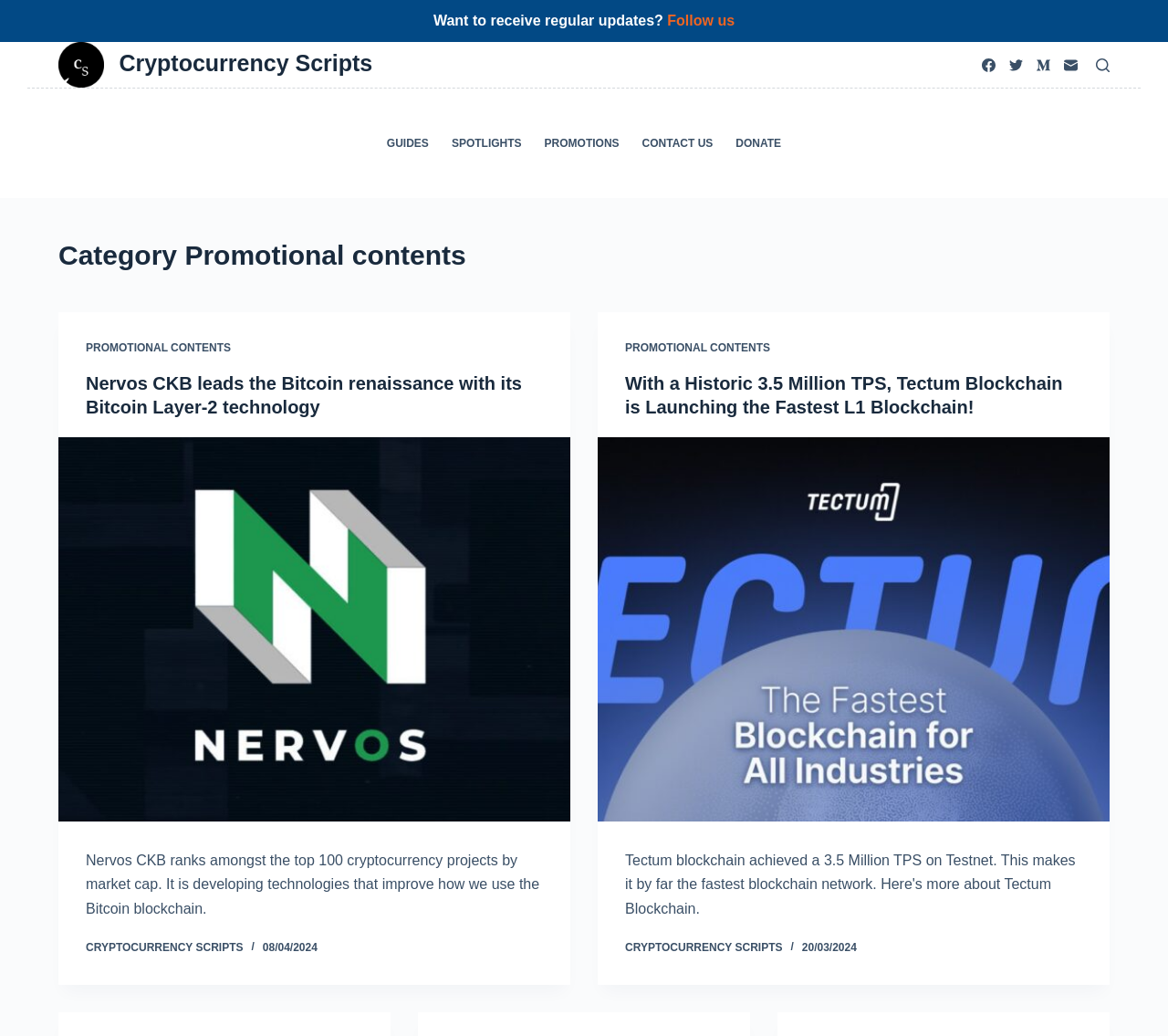What is the name of the website?
Please use the visual content to give a single word or phrase answer.

Cryptocurrency Scripts